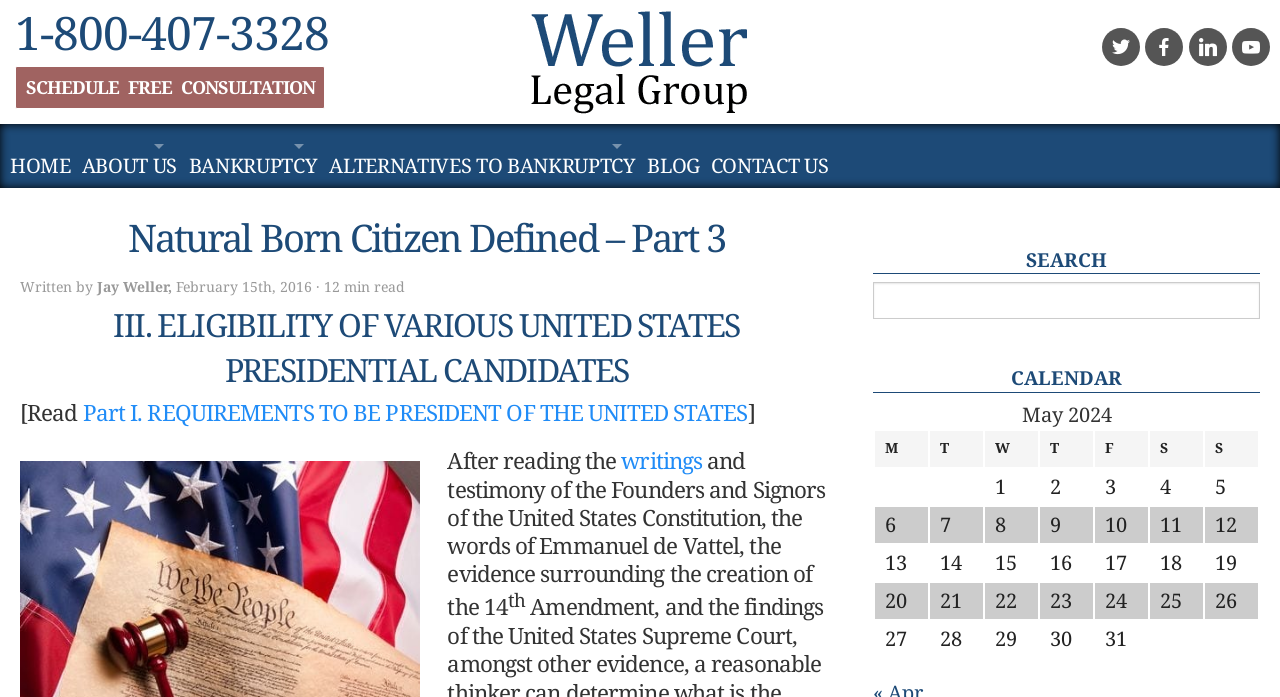Determine the bounding box coordinates of the clickable region to execute the instruction: "Call the phone number 1-800-407-3328". The coordinates should be four float numbers between 0 and 1, denoted as [left, top, right, bottom].

[0.0, 0.0, 0.333, 0.094]